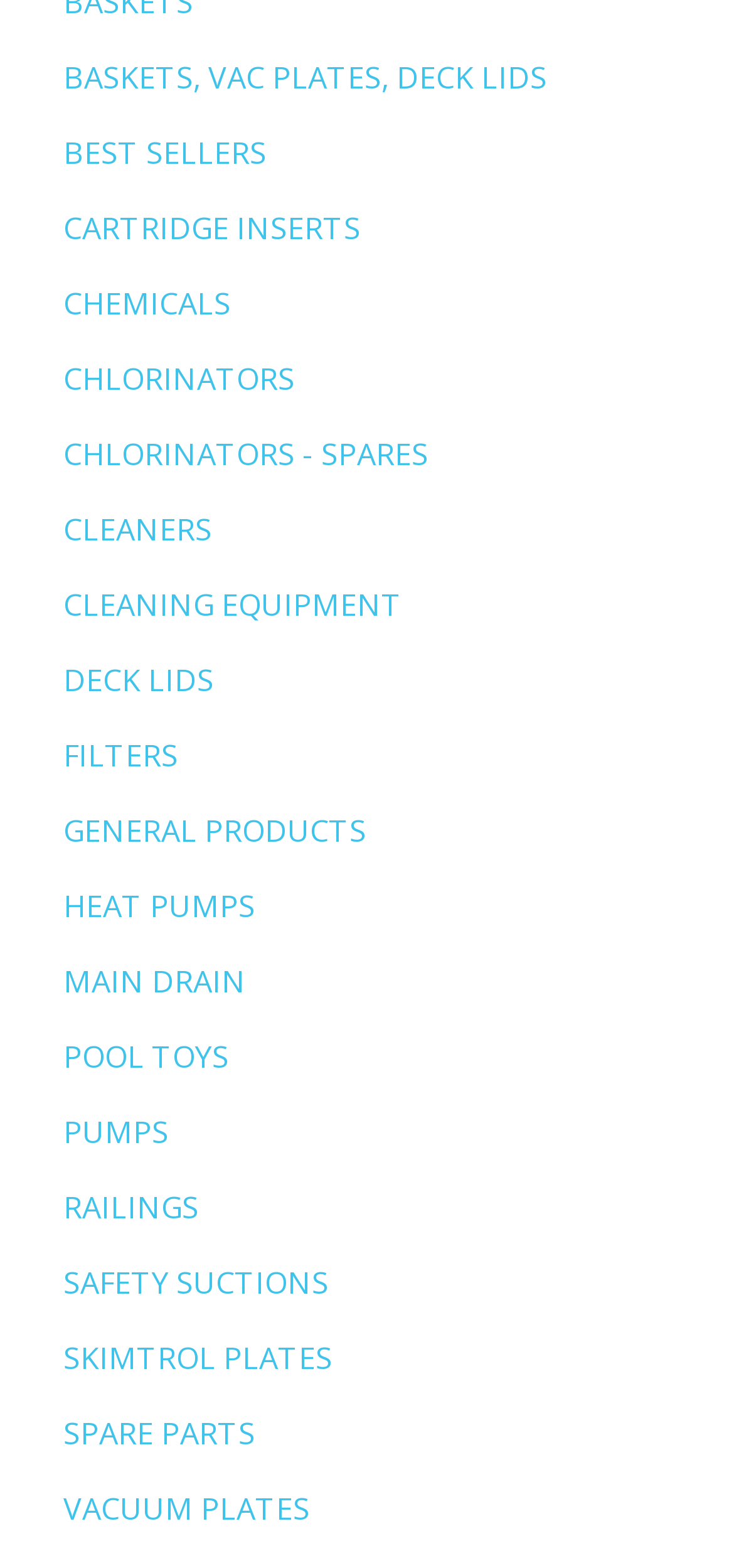Determine the bounding box coordinates of the section I need to click to execute the following instruction: "Zoom in". Provide the coordinates as four float numbers between 0 and 1, i.e., [left, top, right, bottom].

None